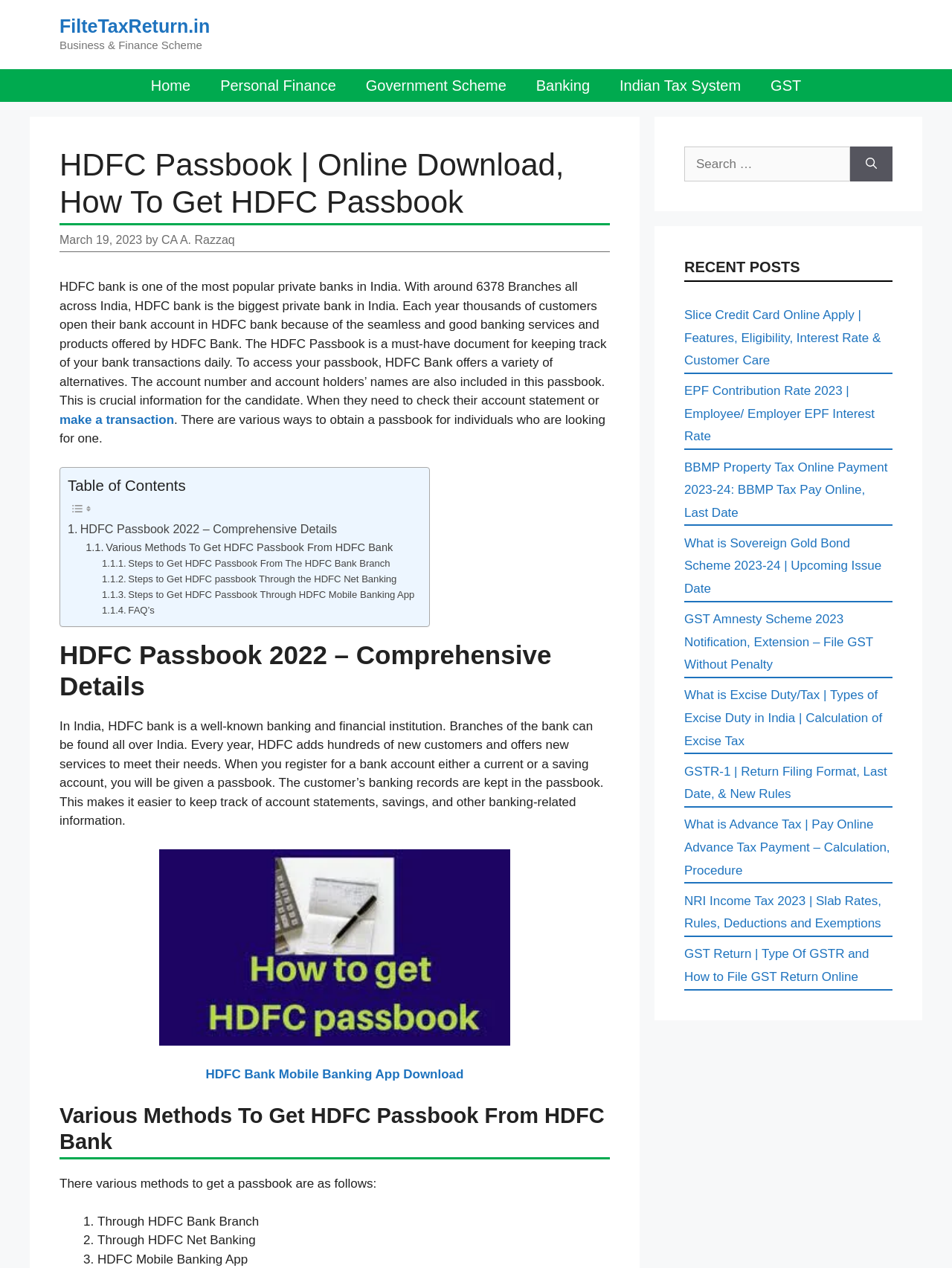How many methods are mentioned to get an HDFC passbook?
Please look at the screenshot and answer using one word or phrase.

Four